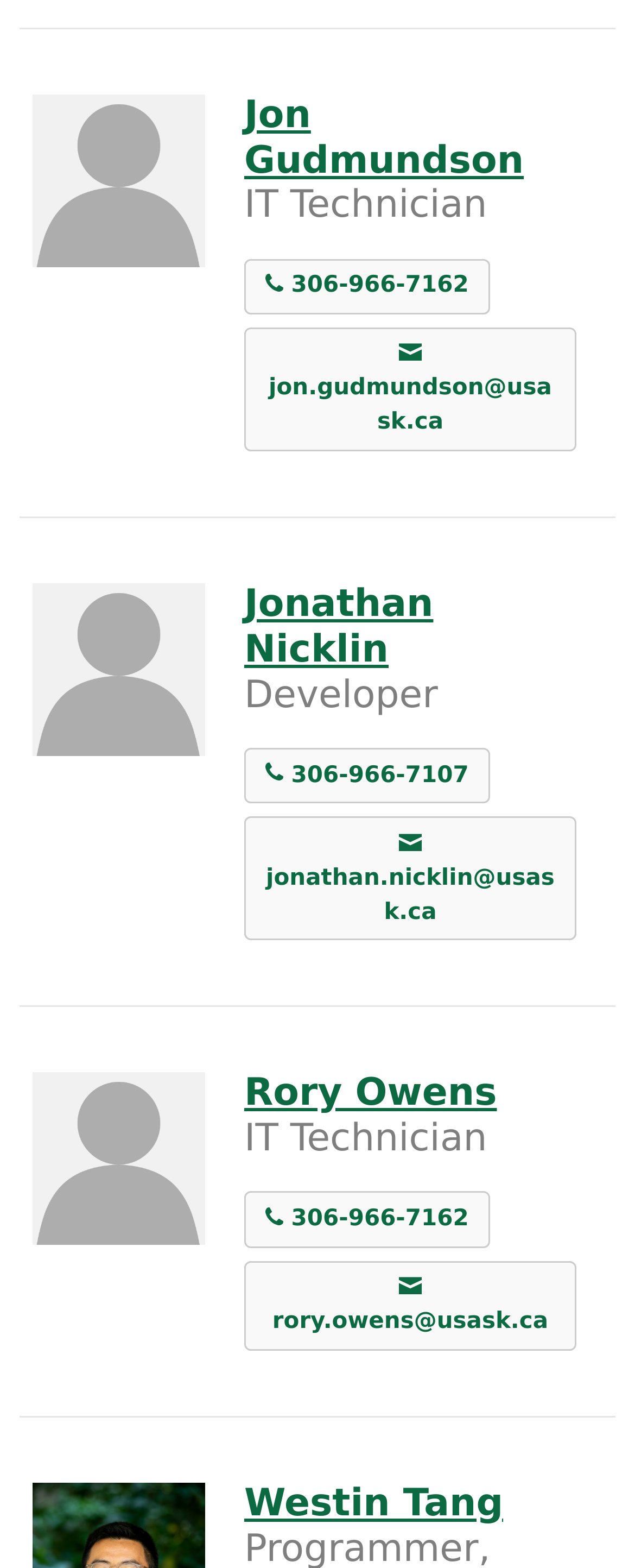What is the phone number of Rory Owens?
Using the information from the image, provide a comprehensive answer to the question.

I found the link with the name Rory Owens and looked for the corresponding link with the text 'phone icon 306-966-7162', which indicates that Rory Owens' phone number is 306-966-7162.